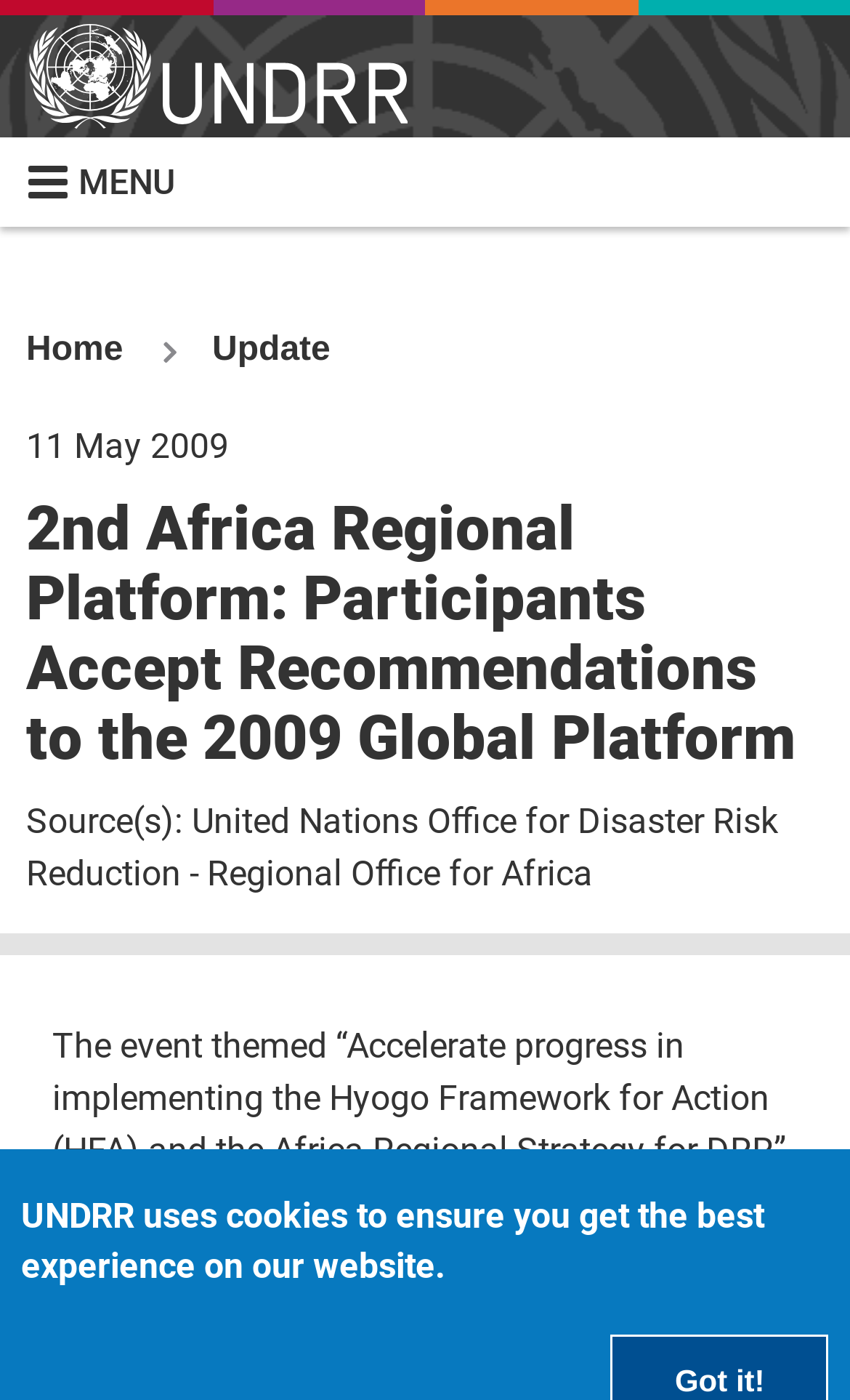What is the purpose of the event mentioned on the webpage?
Please provide a comprehensive answer based on the visual information in the image.

I found this information by looking at the StaticText element with the description 'The event themed “Accelerate progress in implementing the Hyogo Framework for Action (HFA) and the Africa Regional Strategy for DRR” was organized by the Commission of the African Union (AUC) and the UN International Strategy for Disaster Reduction (UNISDR).' which is a child of the heading element '2nd Africa Regional Platform: Participants Accept Recommendations to the 2009 Global Platform'.